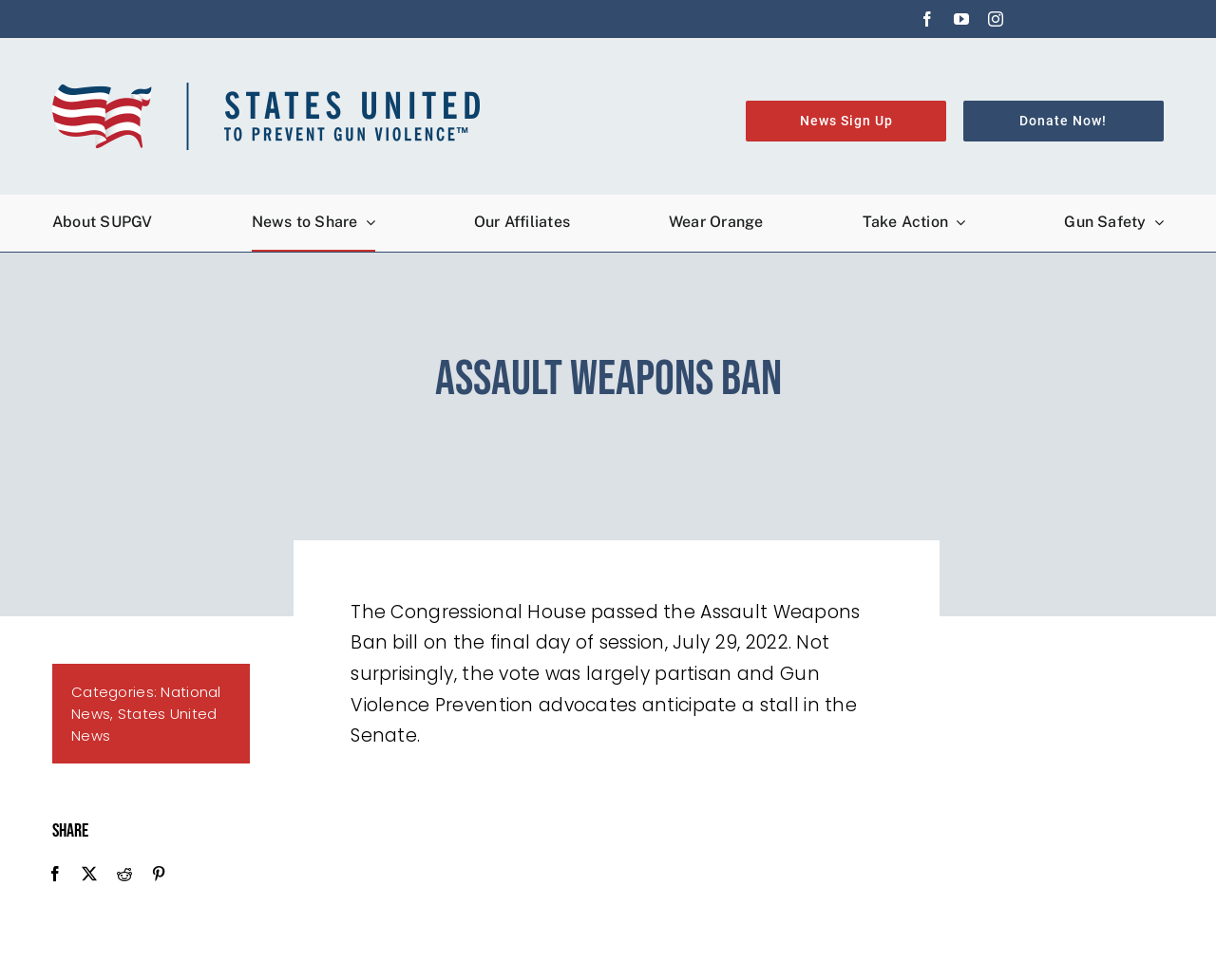Based on the provided description, "sublime", find the bounding box of the corresponding UI element in the screenshot.

None